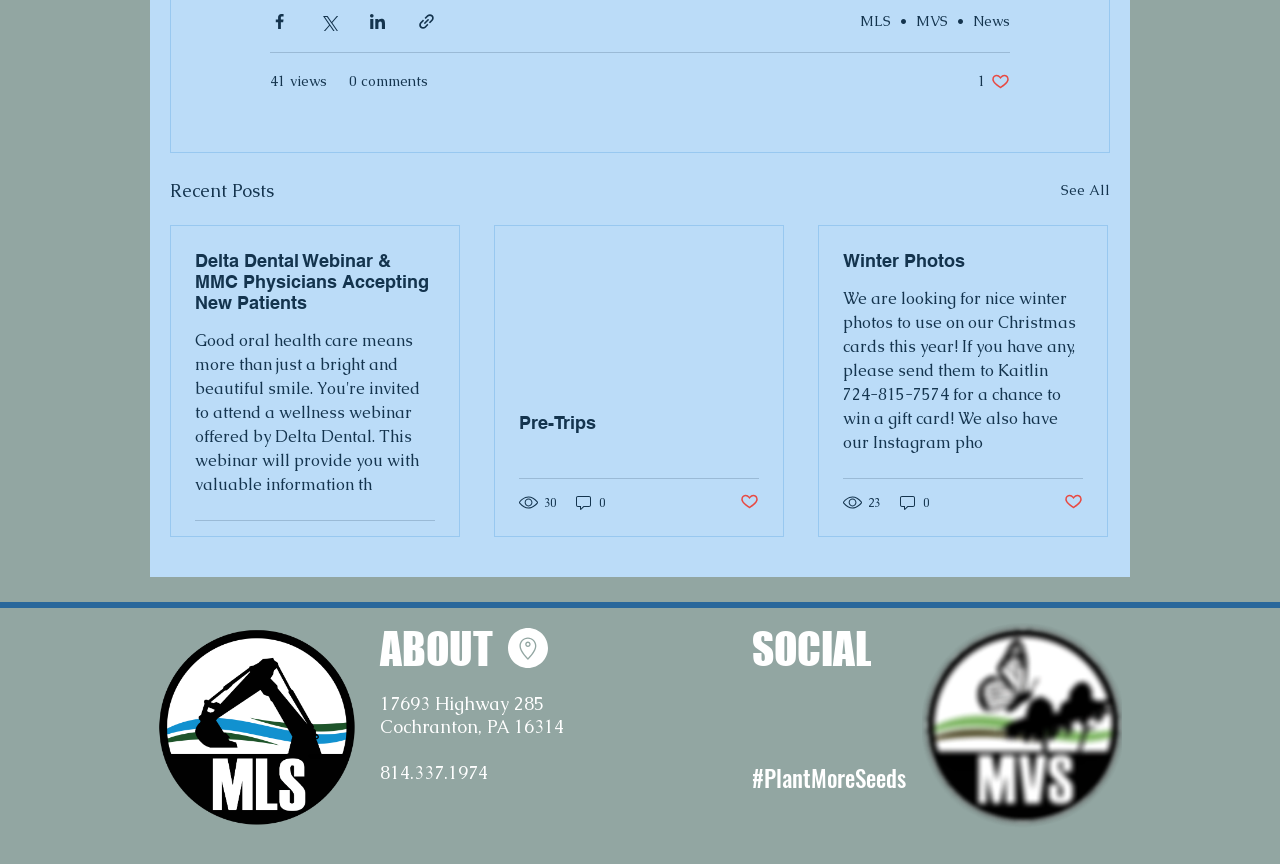Utilize the information from the image to answer the question in detail:
What is the address of the organization?

I found the address in the ABOUT section, which includes the street address, city, state, and zip code.